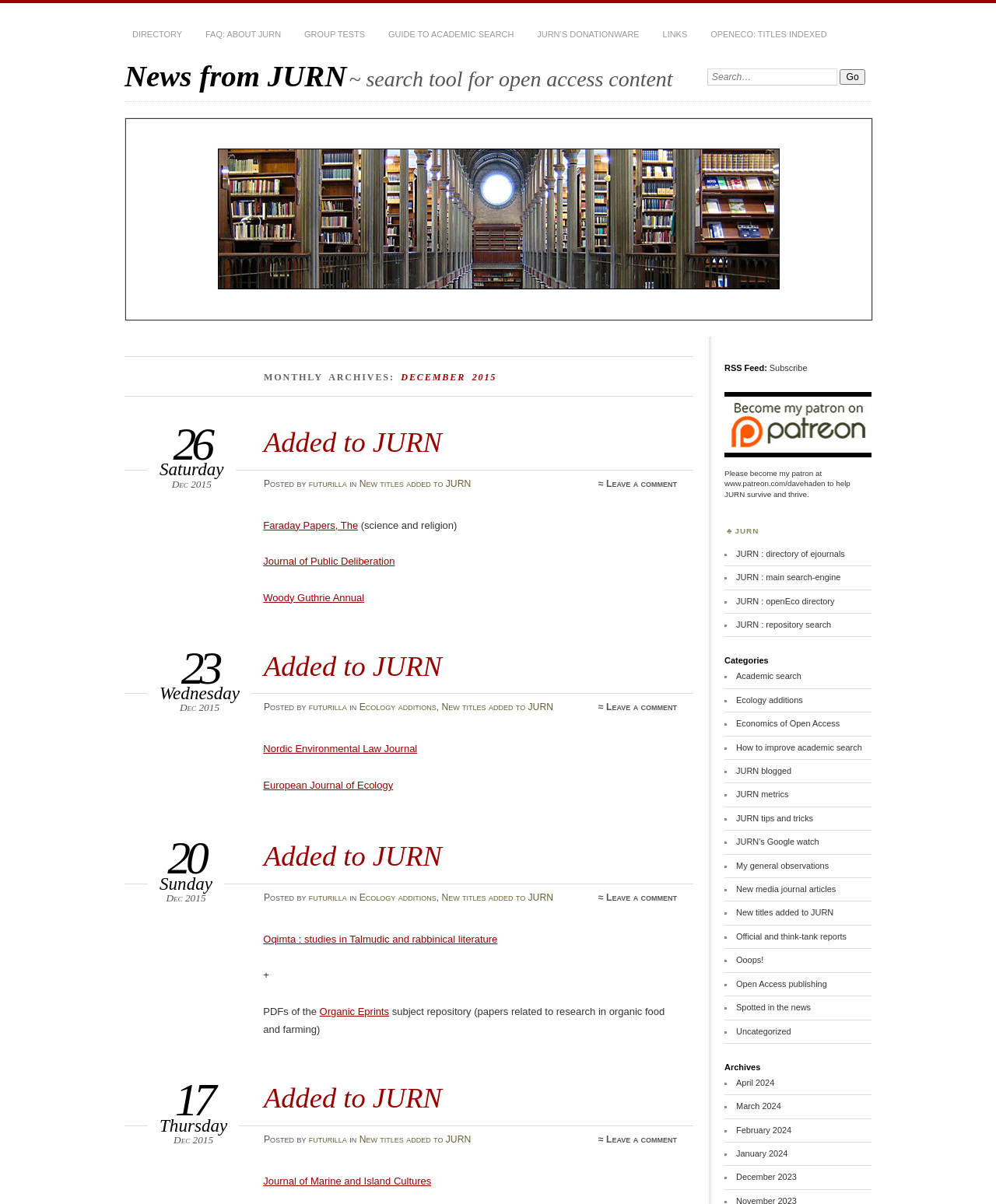Determine the coordinates of the bounding box for the clickable area needed to execute this instruction: "Leave a comment on the post".

[0.609, 0.397, 0.68, 0.406]